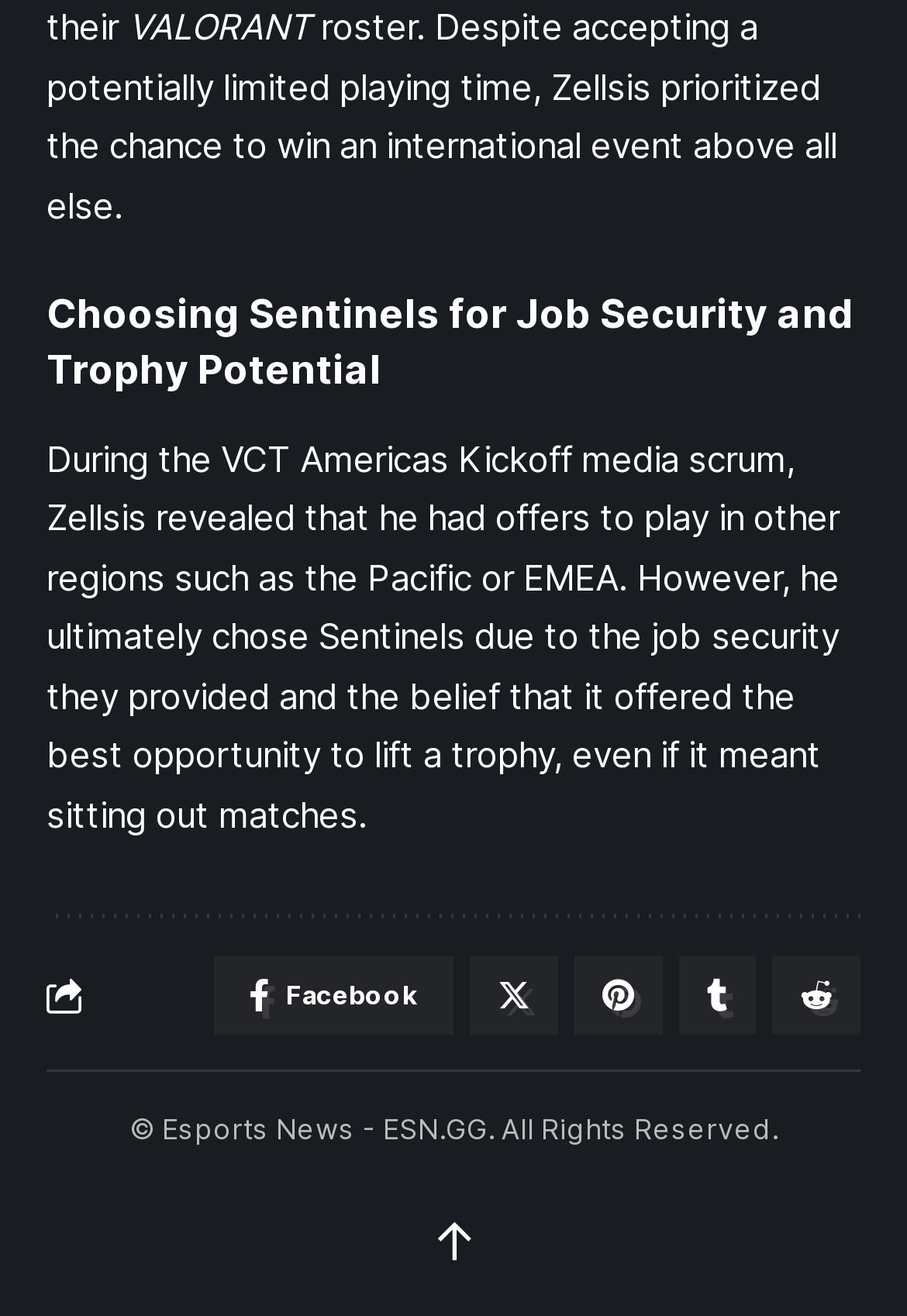What is the name of the game mentioned?
Using the image, give a concise answer in the form of a single word or short phrase.

VALORANT